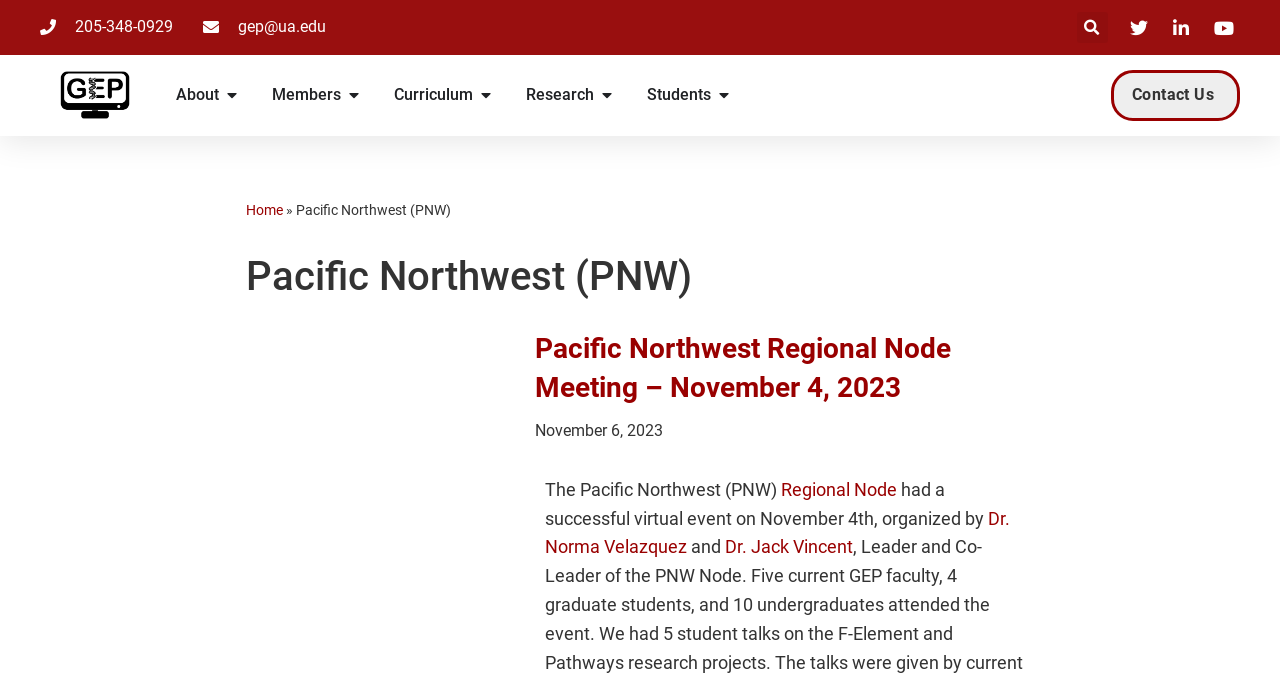Please find the bounding box coordinates for the clickable element needed to perform this instruction: "contact us".

[0.868, 0.104, 0.969, 0.179]